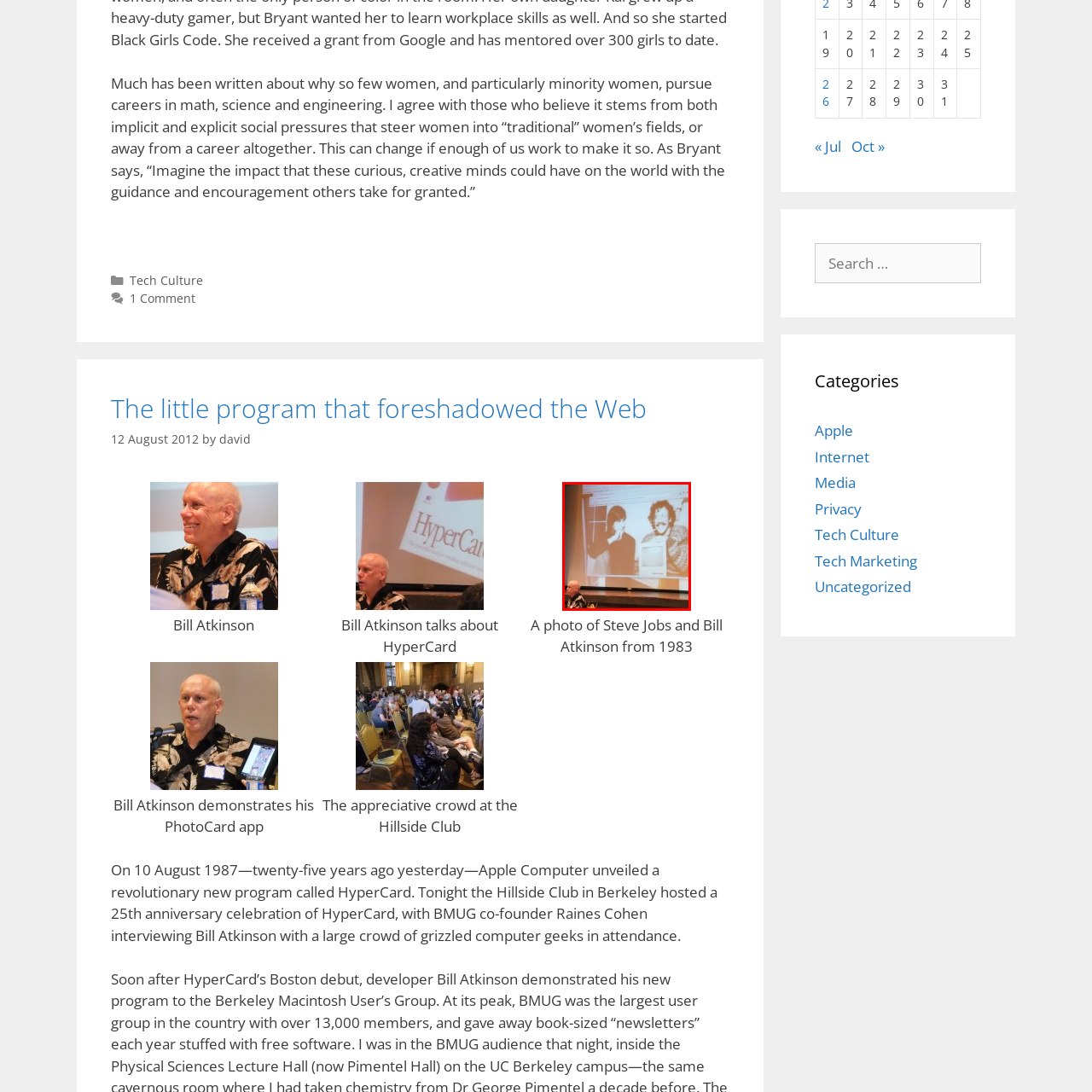Focus on the picture inside the red-framed area and provide a one-word or short phrase response to the following question:
What is Bill Atkinson holding?

A prototype computer